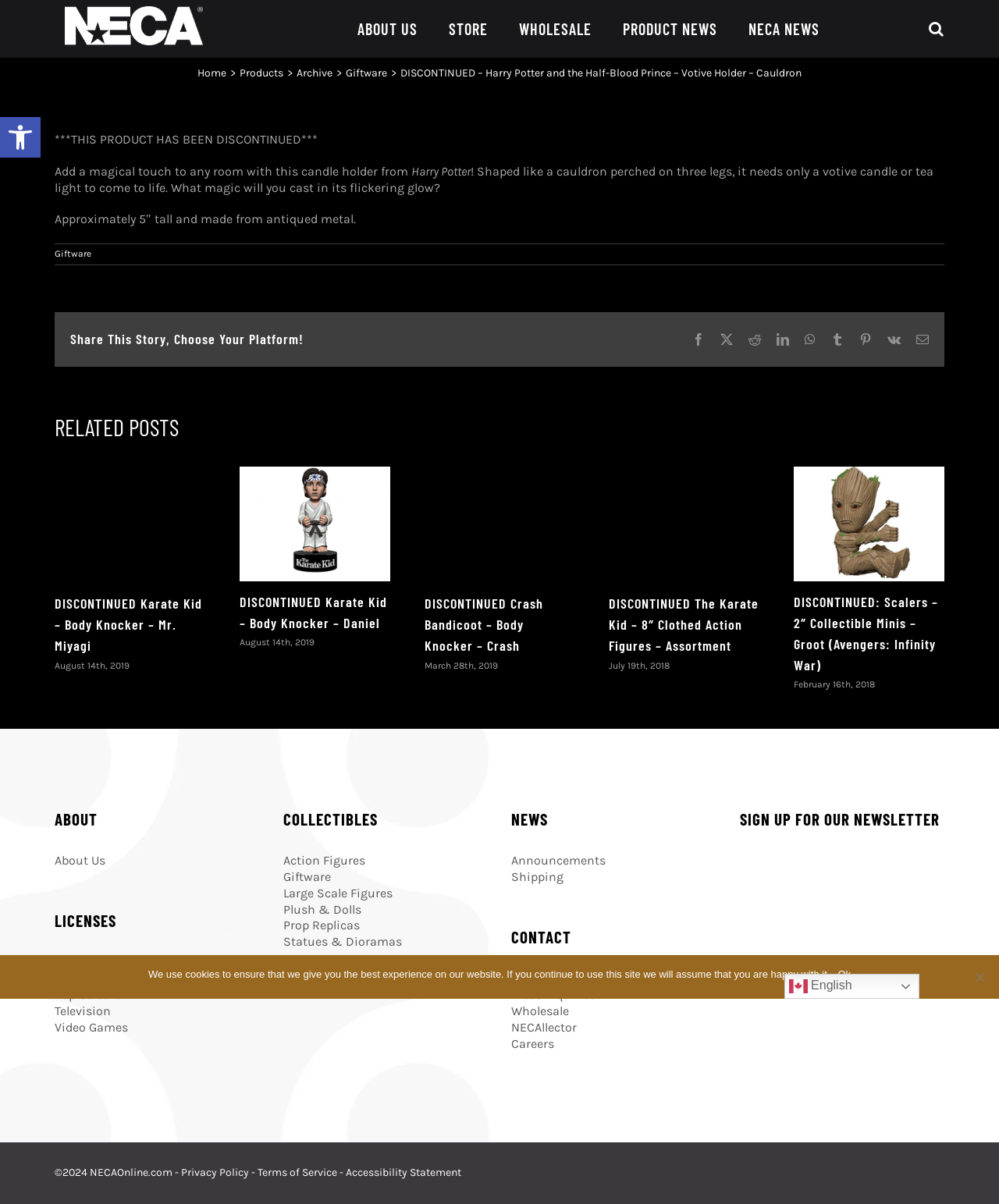Respond to the following question using a concise word or phrase: 
How tall is the candle holder?

5 inches